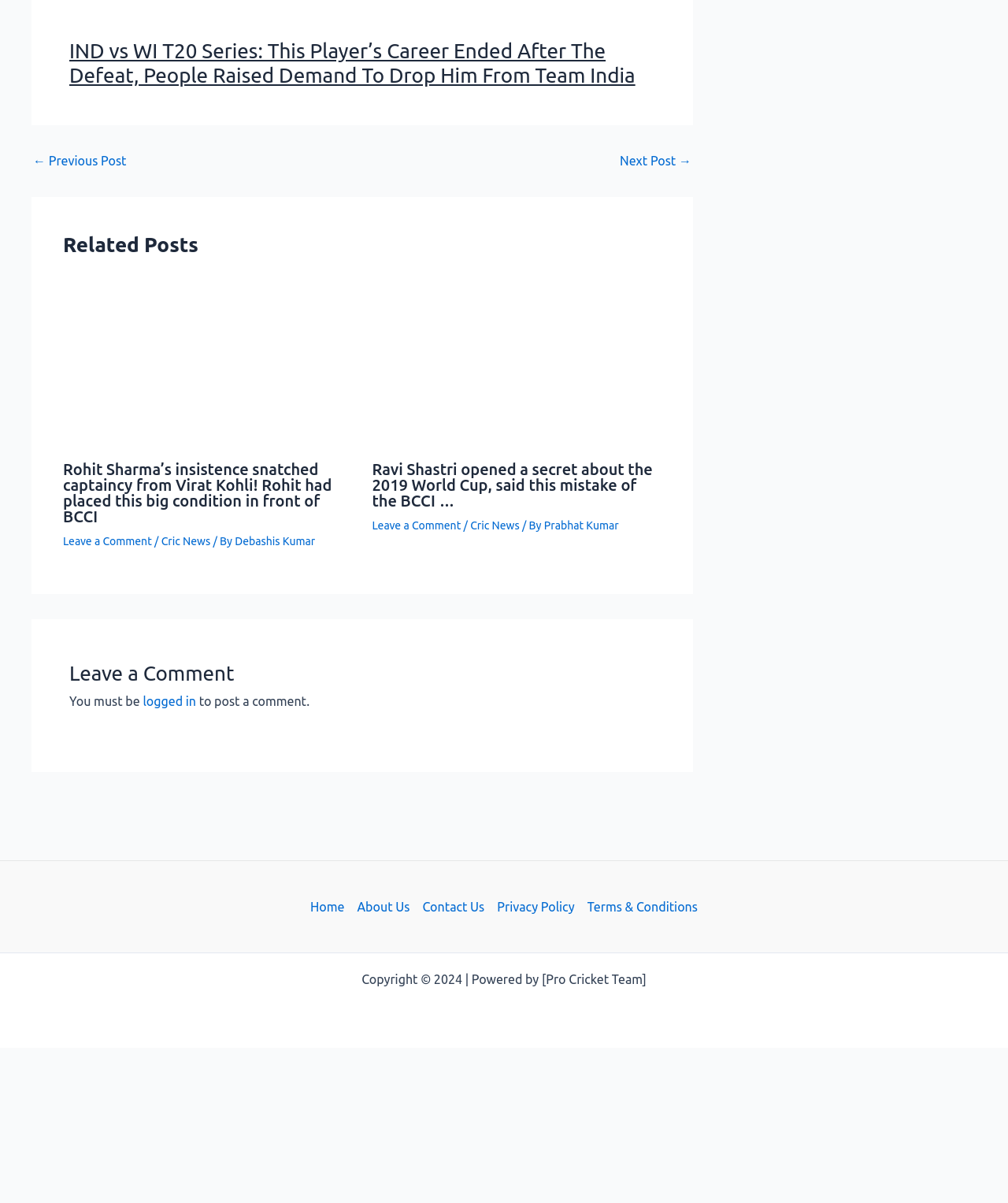Please locate the bounding box coordinates of the region I need to click to follow this instruction: "Read the 'Rohit Sharma’s insistence snatched captaincy from Virat Kohli! Rohit had placed this big condition in front of BCCI' article".

[0.062, 0.238, 0.35, 0.468]